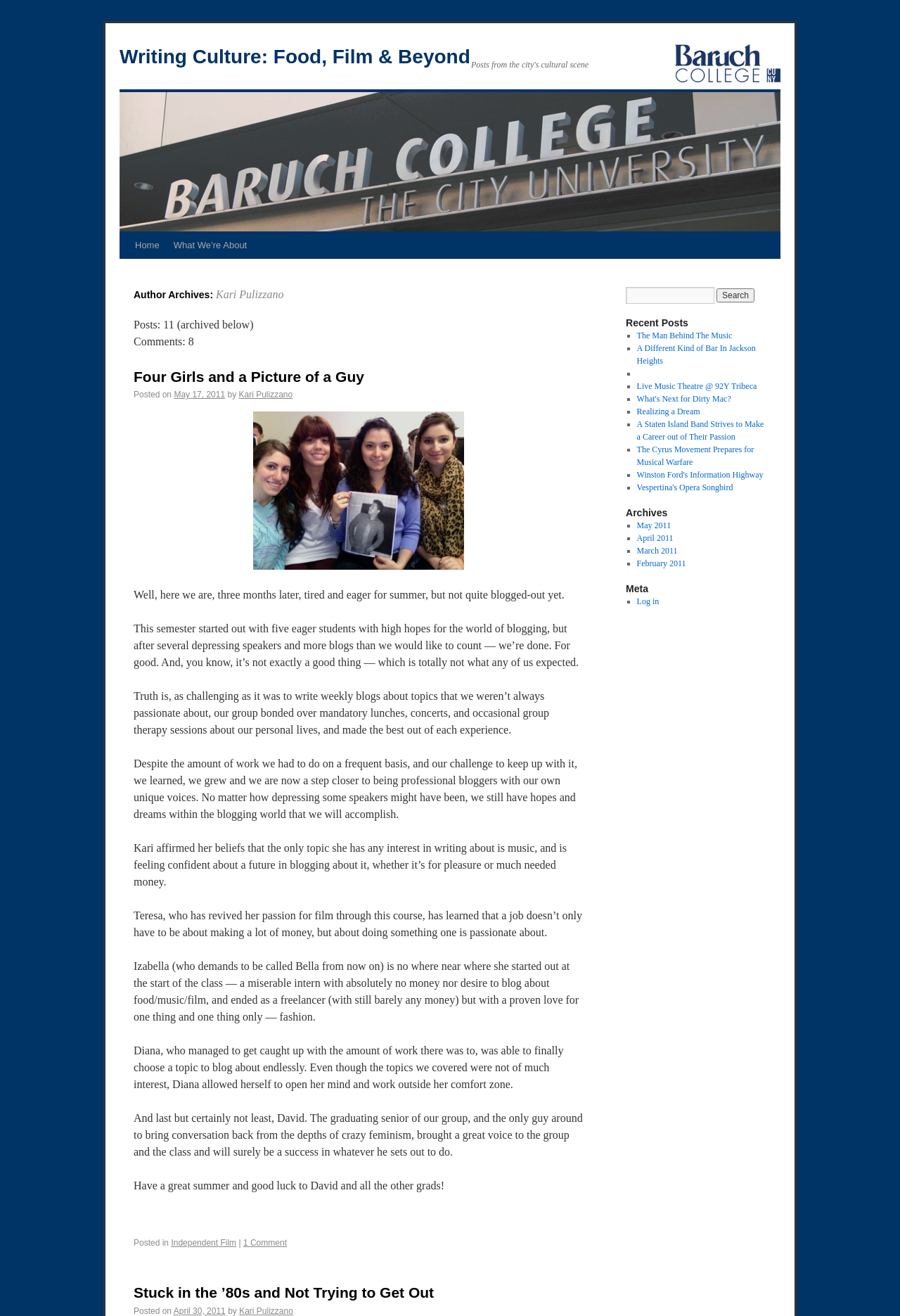Determine the bounding box coordinates of the element that should be clicked to execute the following command: "Search for something".

[0.695, 0.218, 0.794, 0.231]